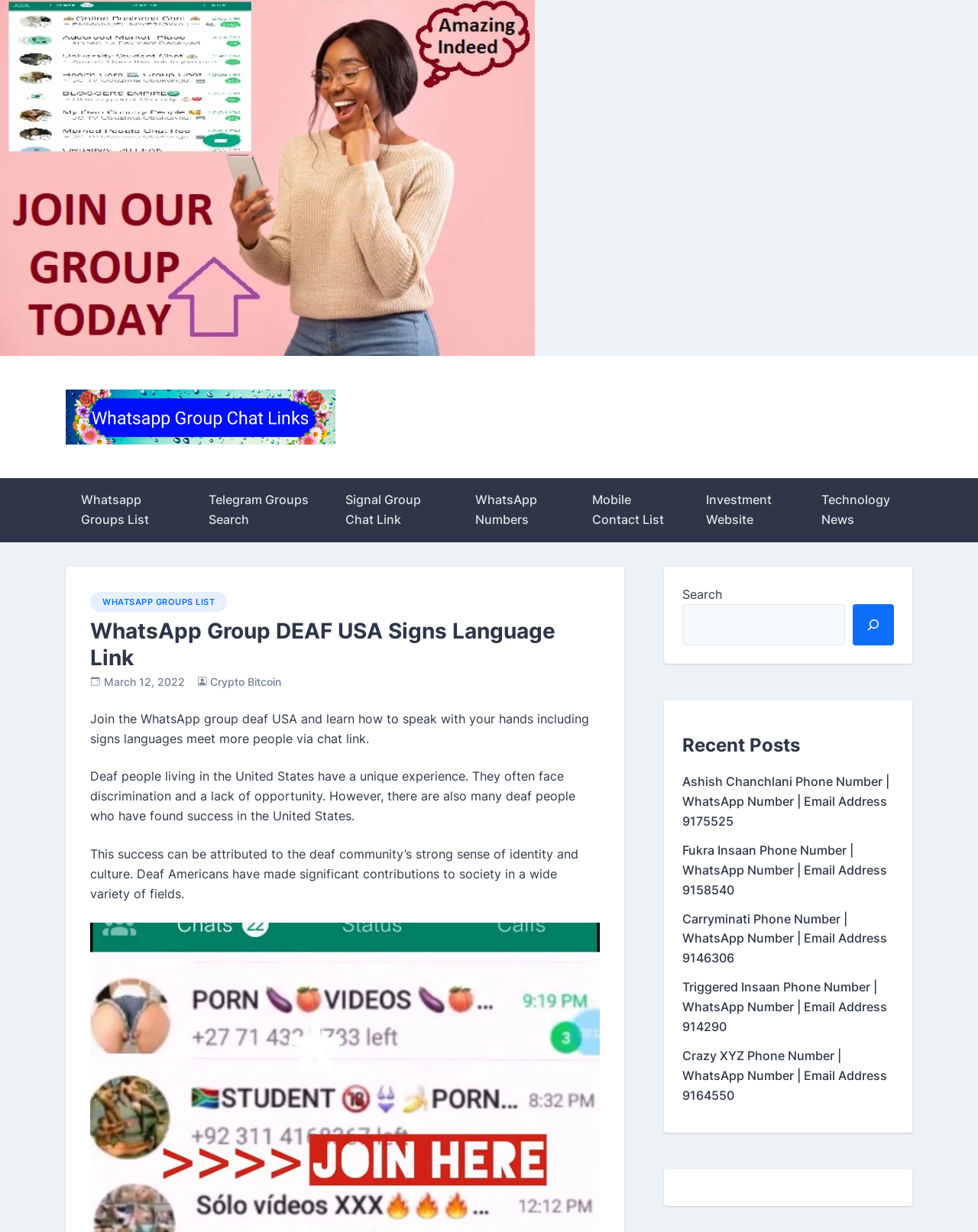Please provide the bounding box coordinates in the format (top-left x, top-left y, bottom-right x, bottom-right y). Remember, all values are floating point numbers between 0 and 1. What is the bounding box coordinate of the region described as: parent_node: WhatsApp Group Links

[0.067, 0.311, 0.343, 0.366]